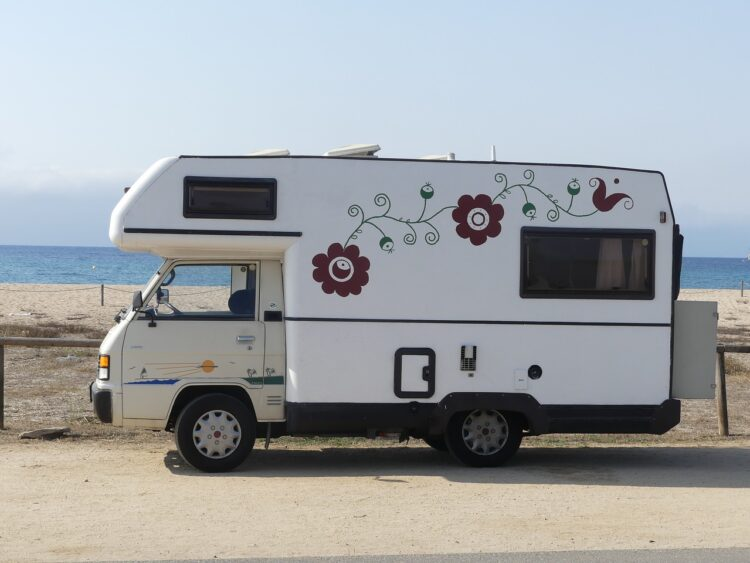What is visible in the background of the image?
Use the information from the image to give a detailed answer to the question.

According to the caption, the 'sparkling blue sea' is visible in the background, suggesting that the RV is parked near a coastal area.